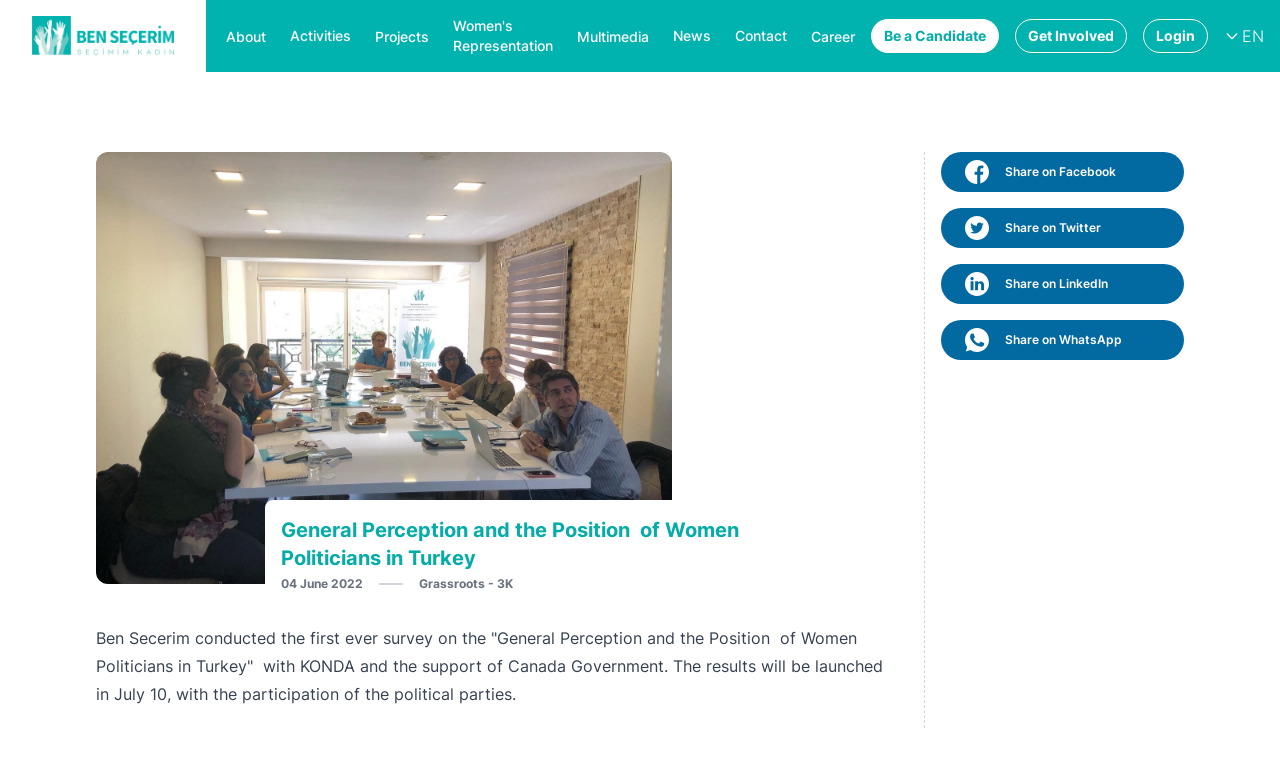Please find the bounding box coordinates of the element's region to be clicked to carry out this instruction: "Click on the 'About' link".

[0.177, 0.035, 0.208, 0.061]